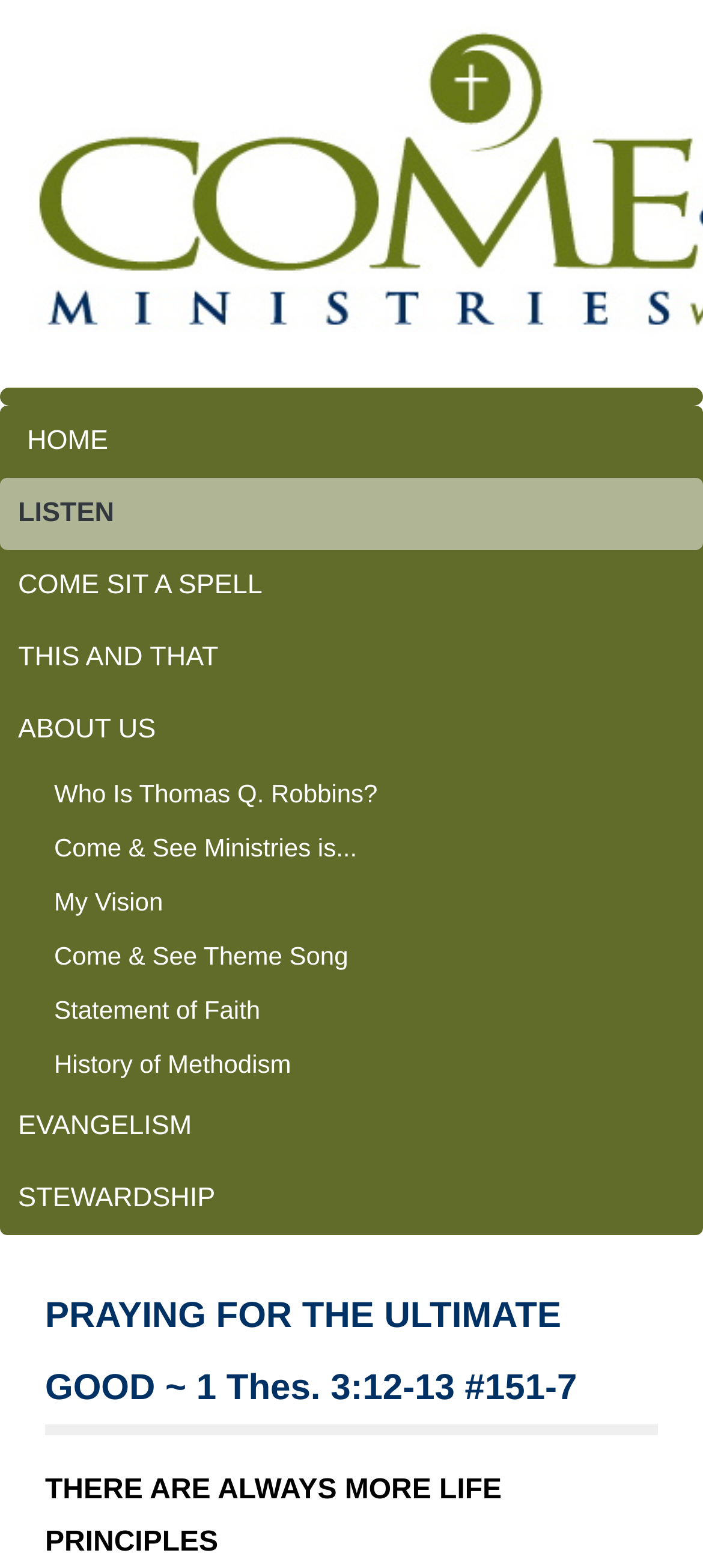What is the topic of evangelism on the webpage?
Based on the visual content, answer with a single word or a brief phrase.

Evangelism